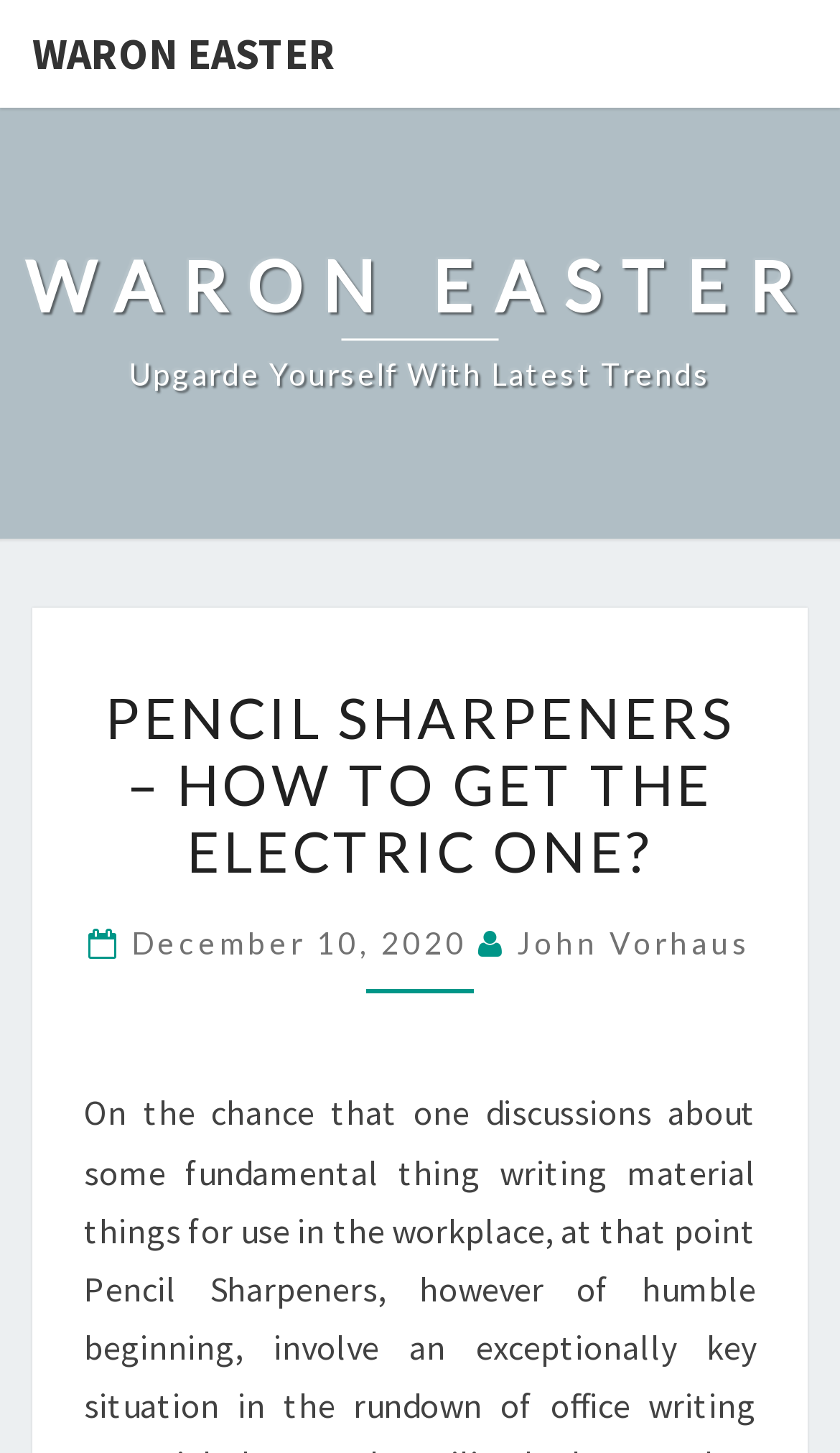Who is the author of the article?
Provide a comprehensive and detailed answer to the question.

The author's name is mentioned in the heading ' December 10, 2020  John Vorhaus' as 'John Vorhaus'.